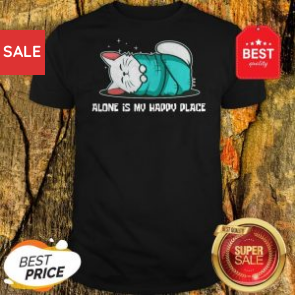Use a single word or phrase to respond to the question:
What is the phrase printed above the graphic?

ALONE IS MY HAPPY PLACE